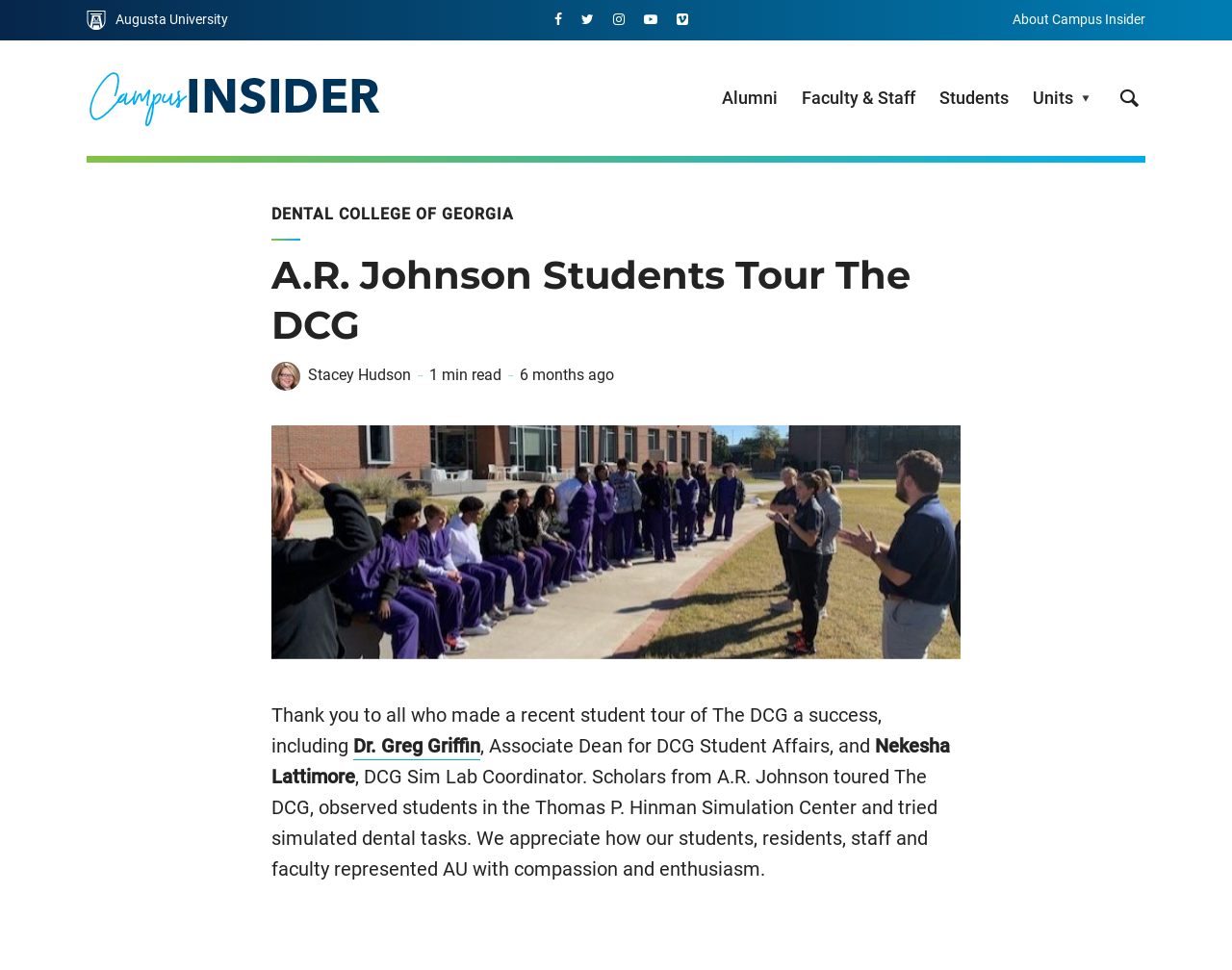Please find the bounding box coordinates of the section that needs to be clicked to achieve this instruction: "Learn more about Campus Insider".

[0.822, 0.0, 0.93, 0.042]